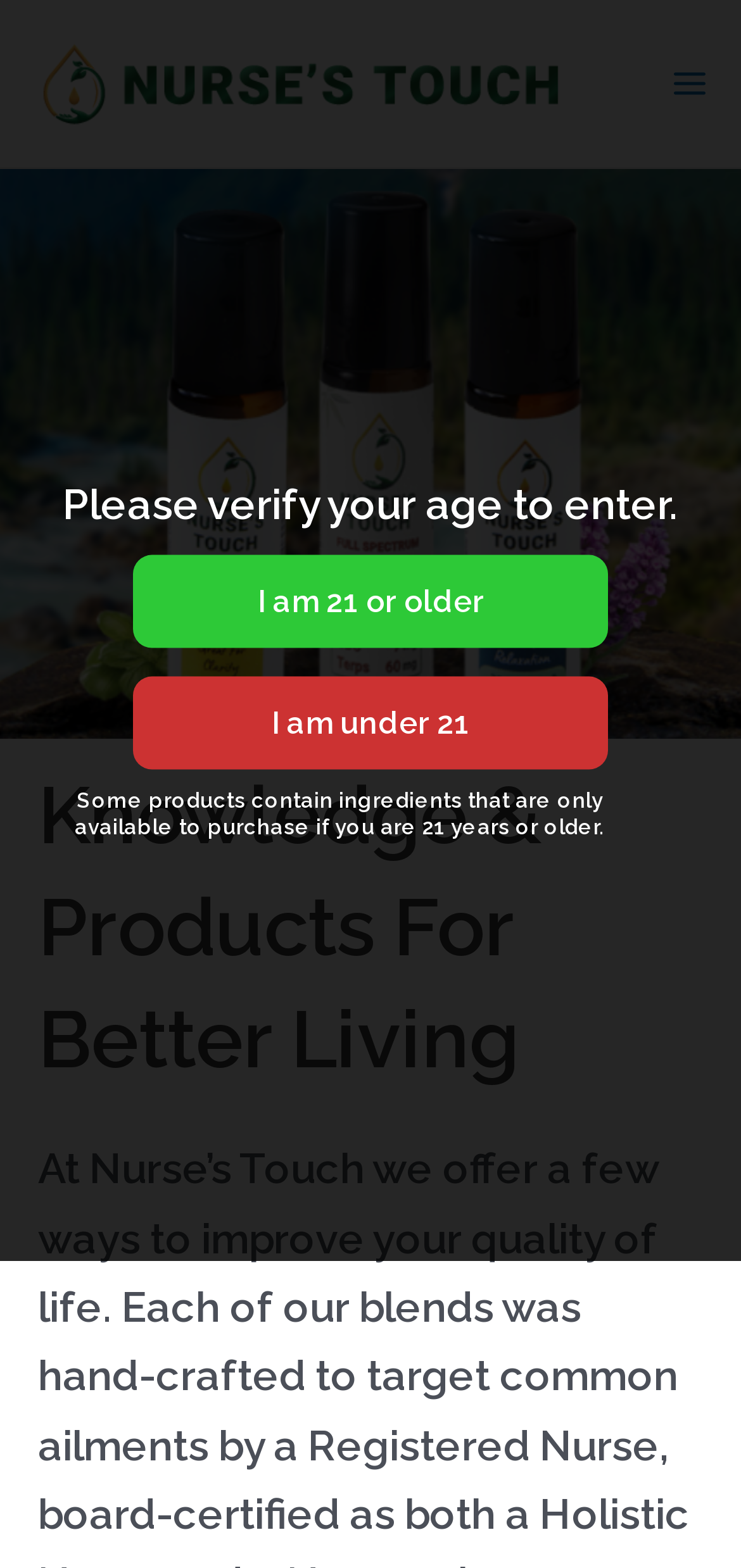Find and provide the bounding box coordinates for the UI element described with: "Main Menu".

[0.867, 0.023, 0.997, 0.084]